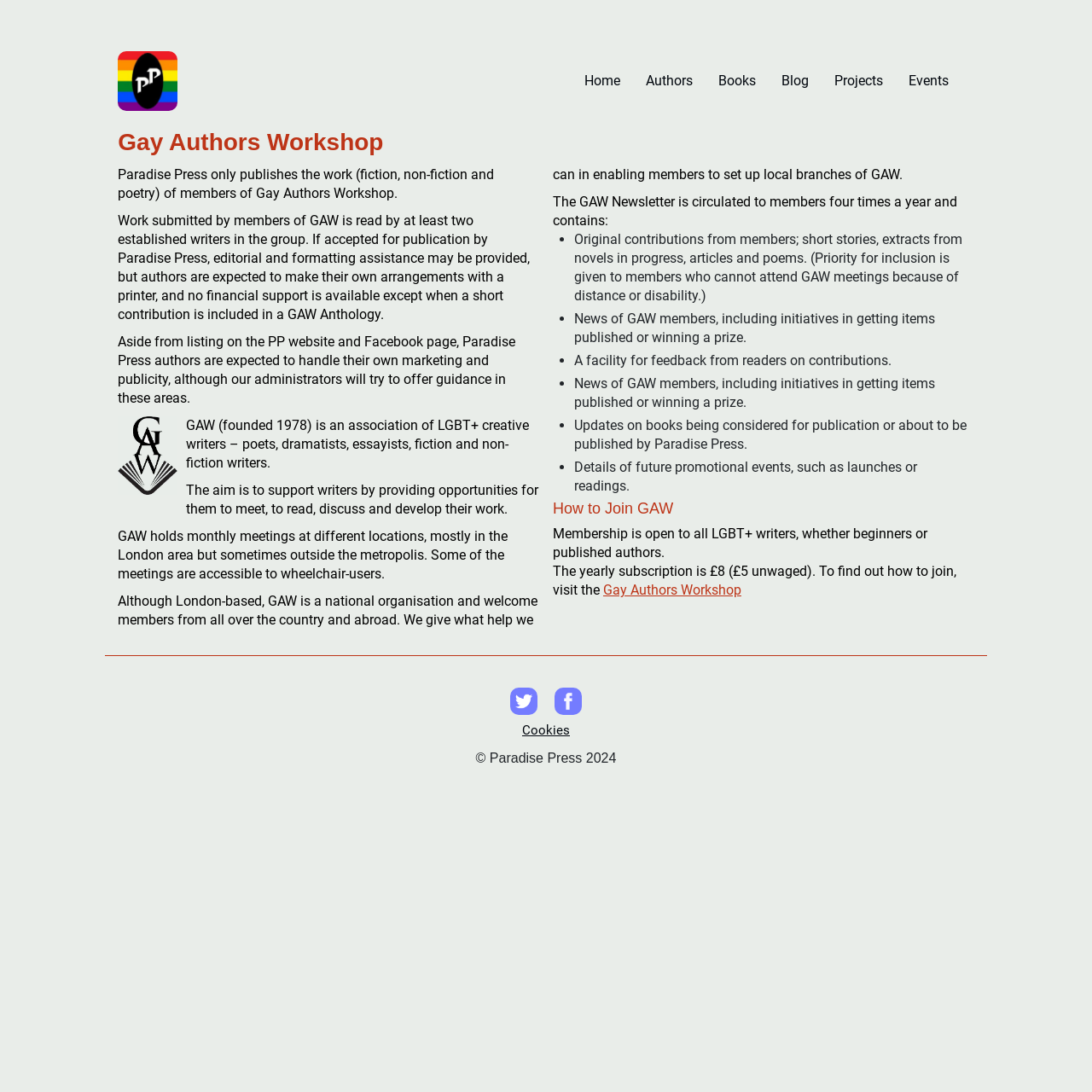Identify the bounding box coordinates of the region I need to click to complete this instruction: "Click the 'Home' link".

[0.535, 0.066, 0.591, 0.081]